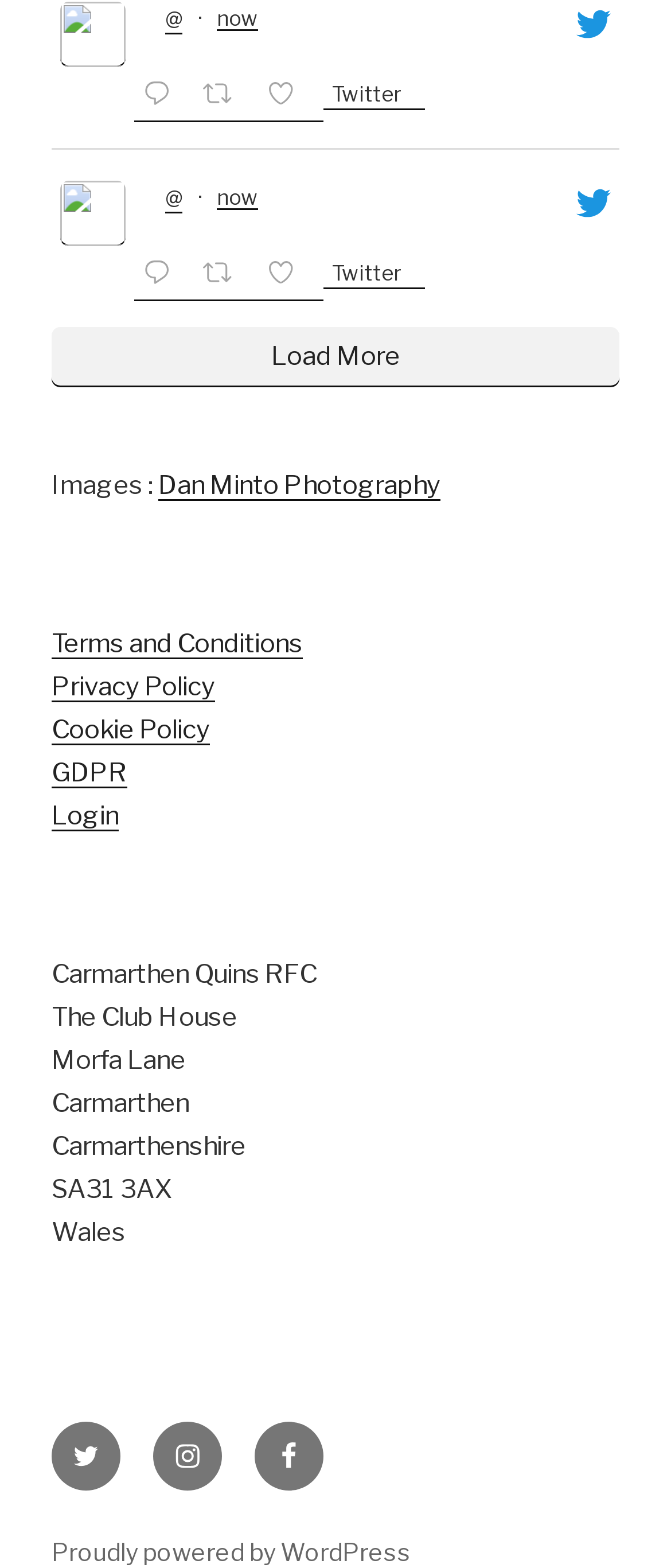Determine the bounding box coordinates of the area to click in order to meet this instruction: "Load more".

[0.077, 0.209, 0.923, 0.247]